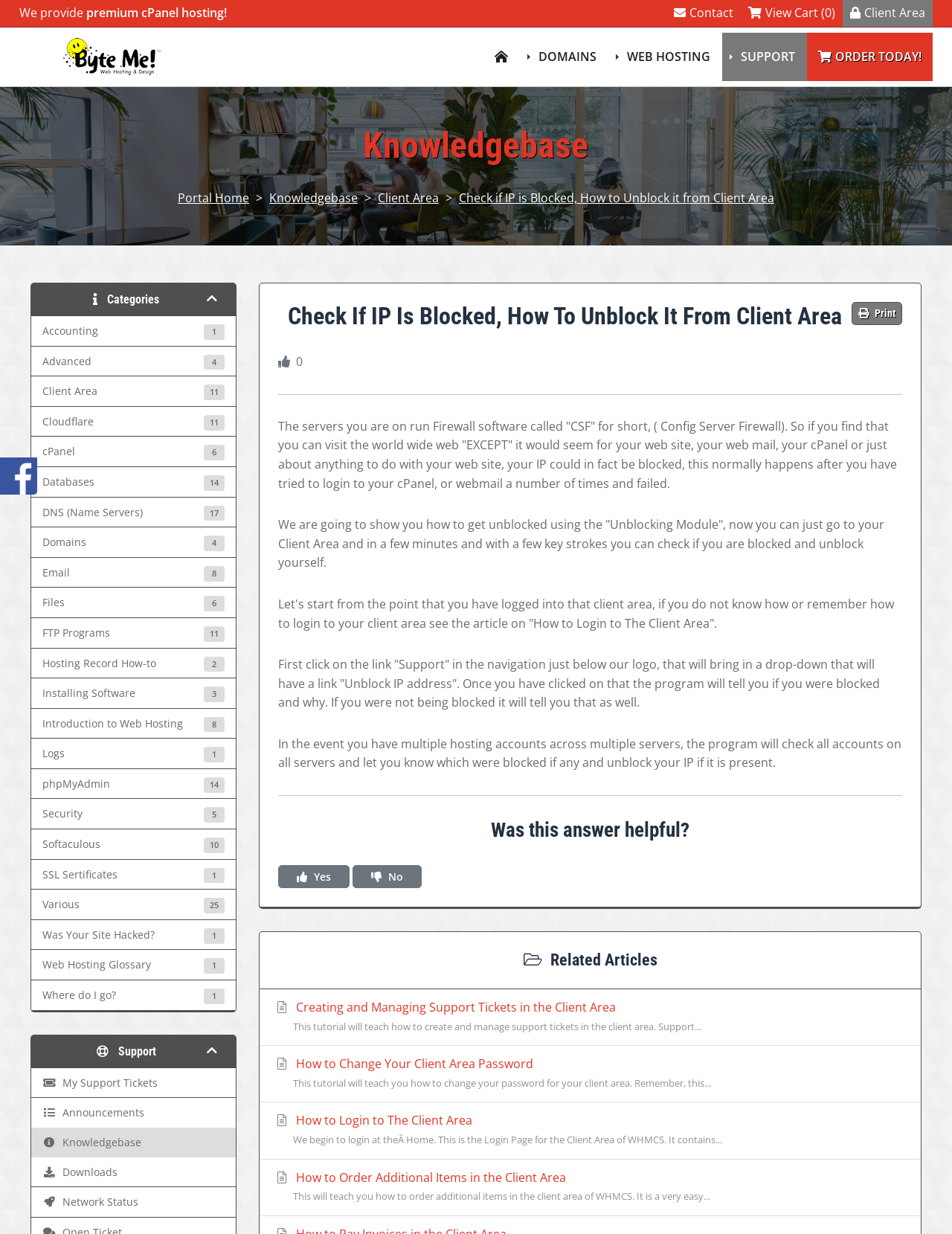Find and provide the bounding box coordinates for the UI element described here: "Various 25". The coordinates should be given as four float numbers between 0 and 1: [left, top, right, bottom].

[0.032, 0.721, 0.247, 0.746]